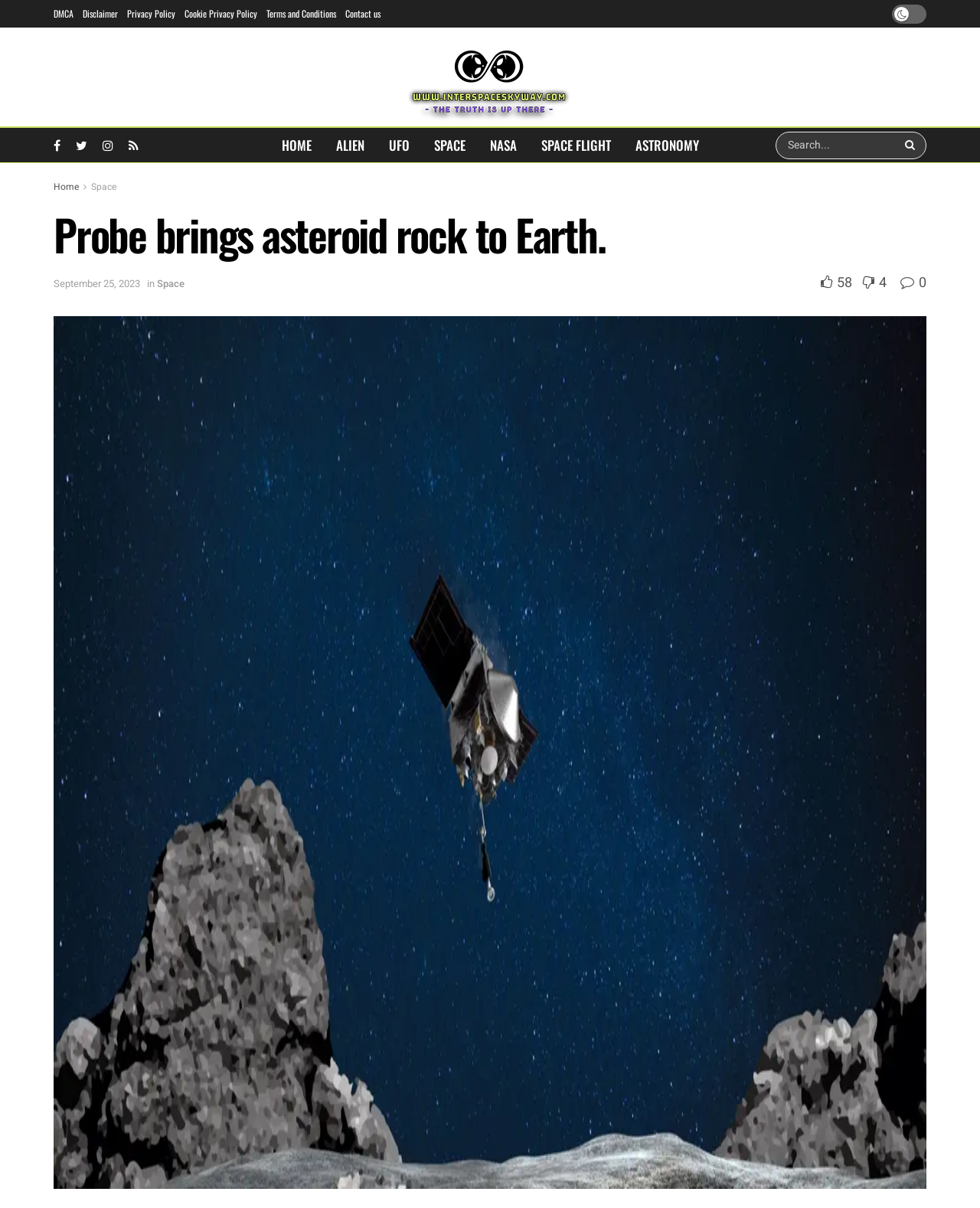What is the purpose of the textbox?
Based on the image, respond with a single word or phrase.

Search